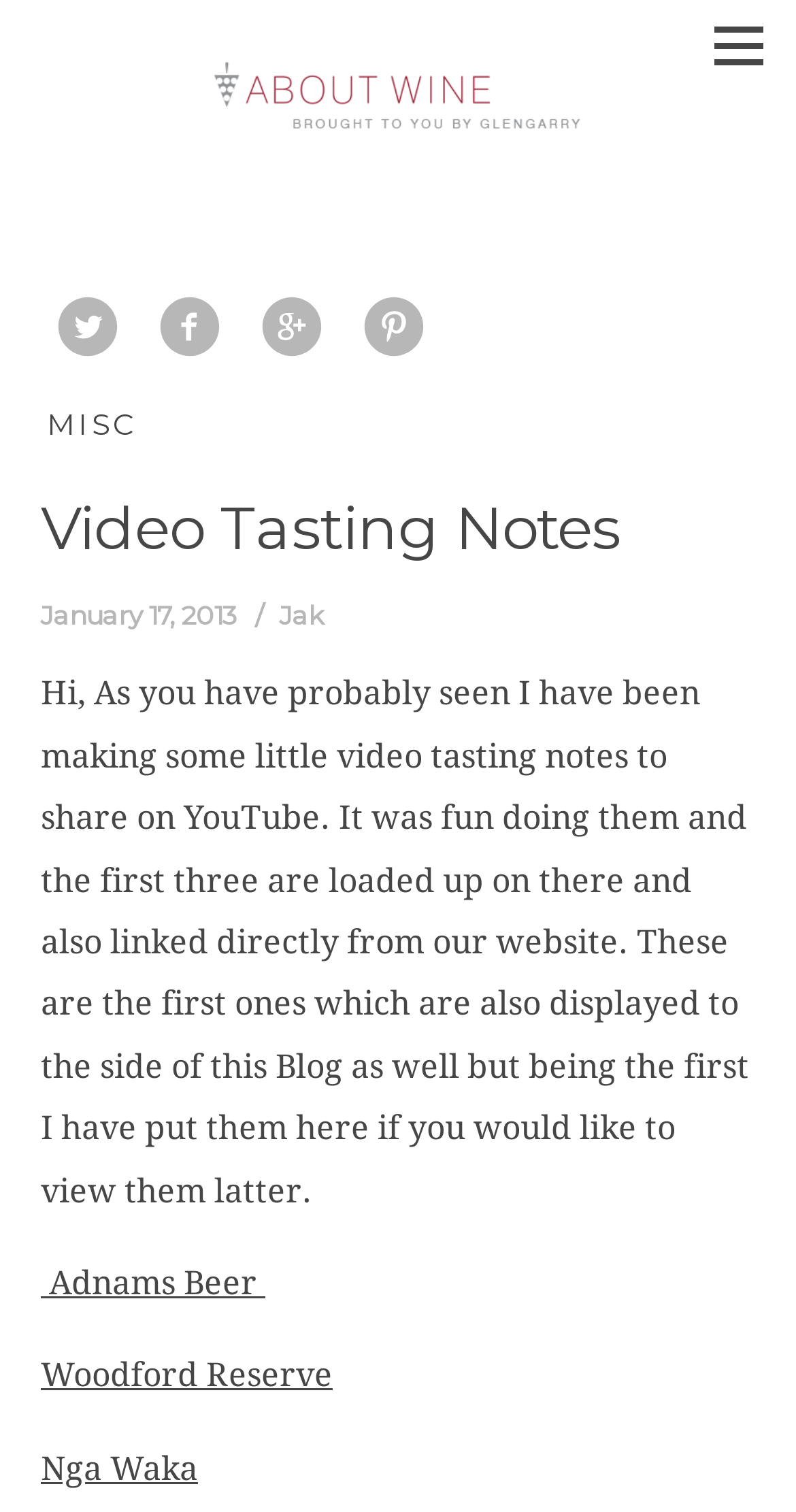With reference to the image, please provide a detailed answer to the following question: What is the author of the blog post?

I determined the answer by looking at the StaticText element with the text 'Jak' which is located below the heading 'Video Tasting Notes' and above the paragraph of text. This suggests that 'Jak' is the author of the blog post.